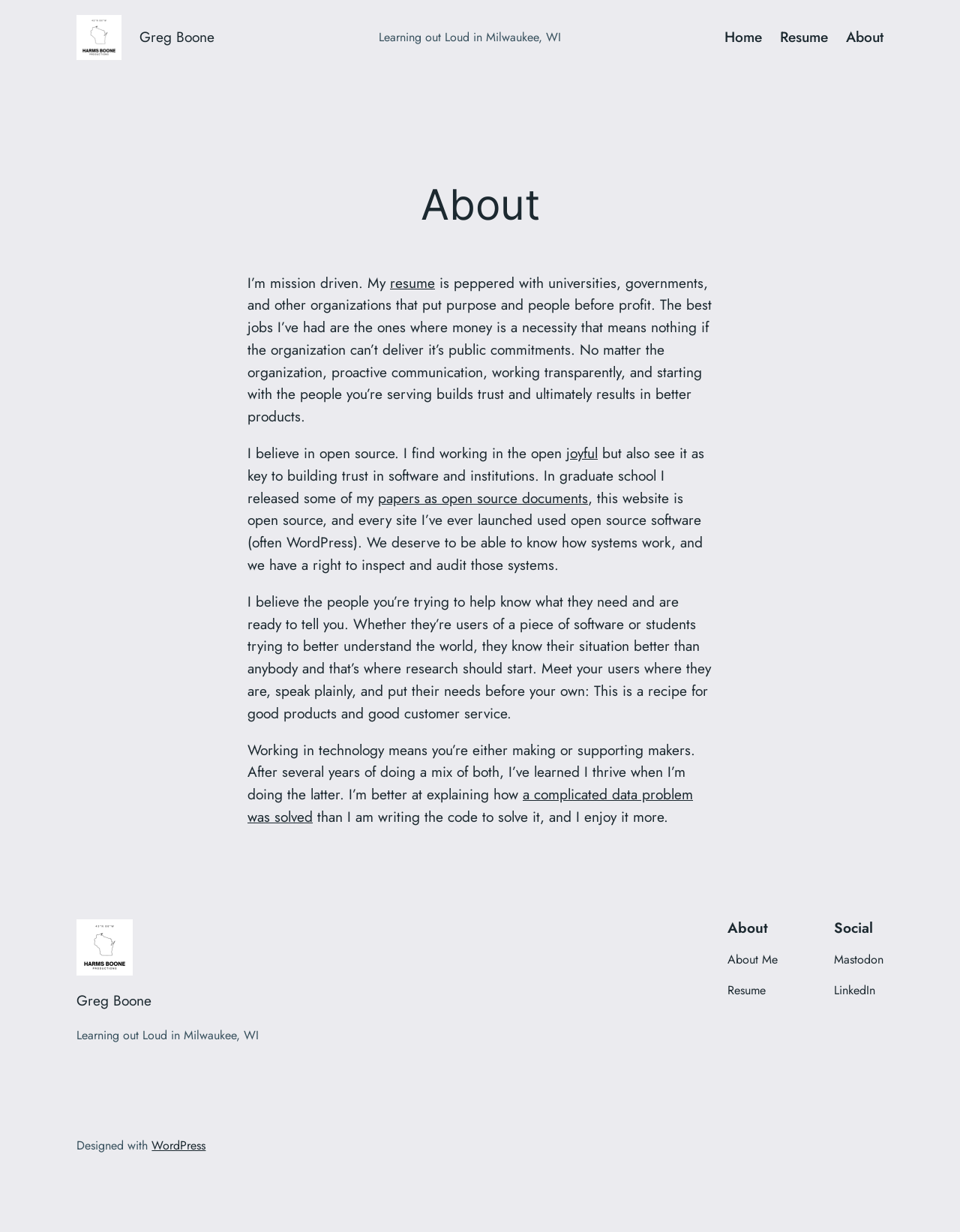Please indicate the bounding box coordinates of the element's region to be clicked to achieve the instruction: "Check the 'About Me' section". Provide the coordinates as four float numbers between 0 and 1, i.e., [left, top, right, bottom].

[0.758, 0.772, 0.81, 0.787]